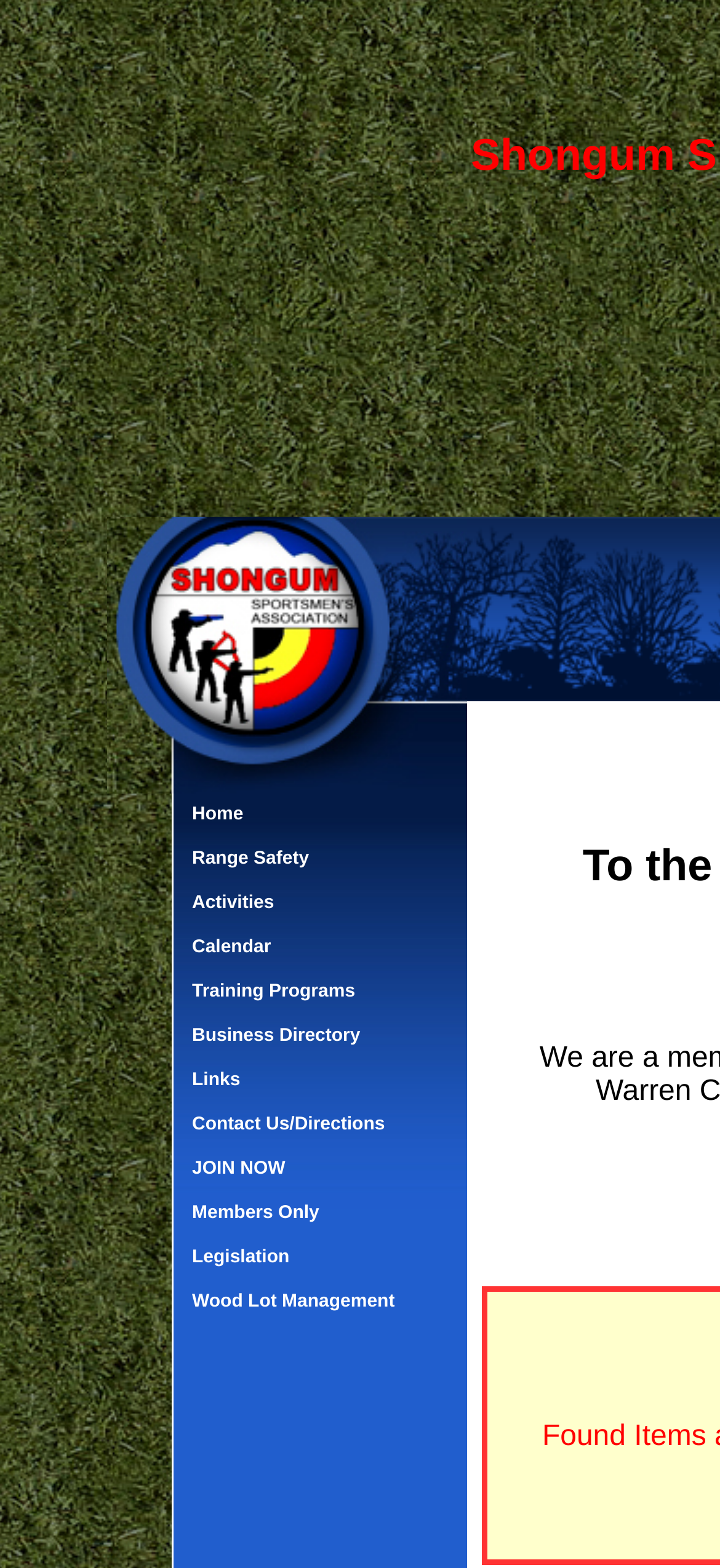Using the image as a reference, answer the following question in as much detail as possible:
Are all menu items aligned vertically?

By examining the x1 and x2 coordinates of all link elements, I found that they have the same x1 and x2 values, indicating that they are aligned vertically.